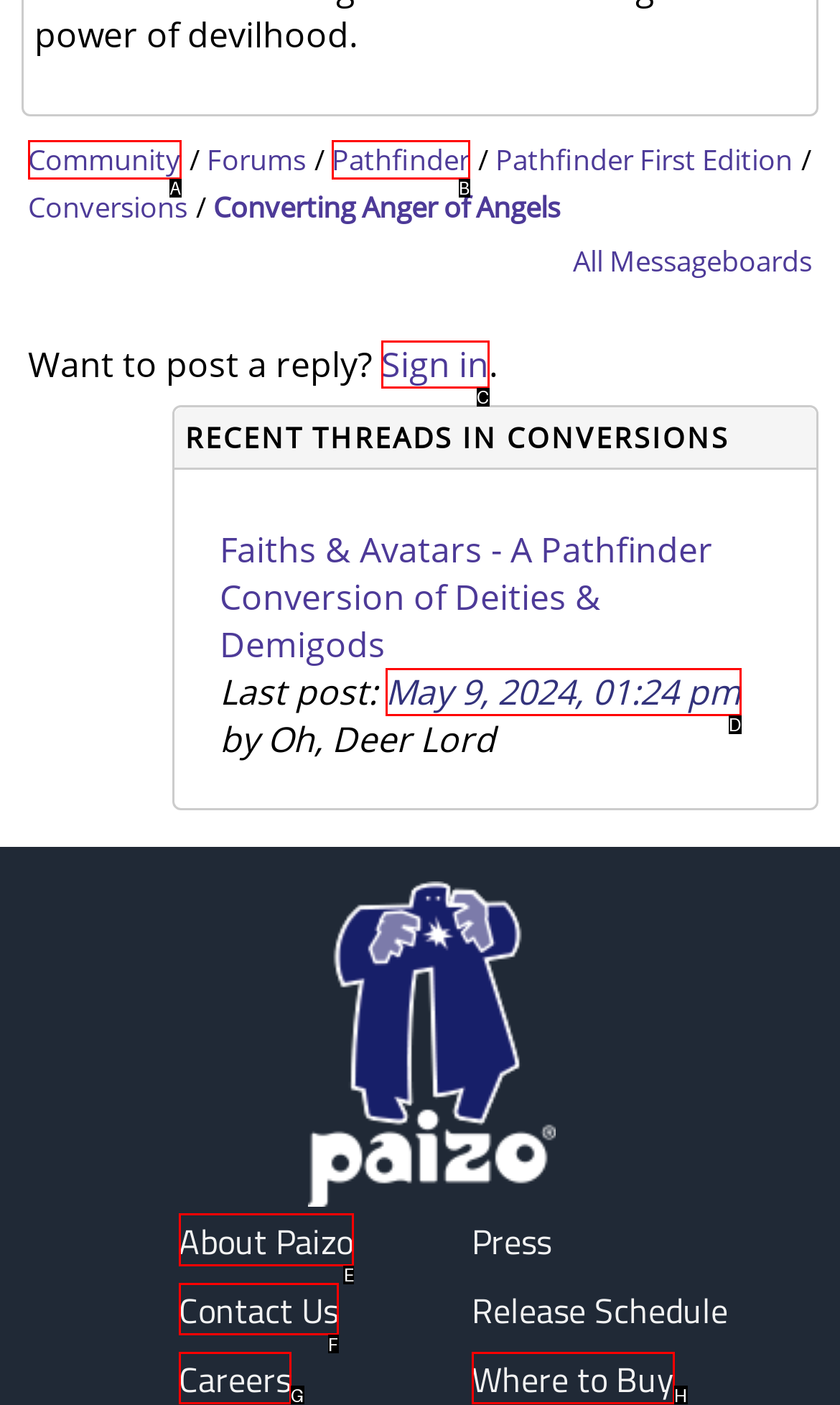Point out which UI element to click to complete this task: Learn more about Paizo
Answer with the letter corresponding to the right option from the available choices.

E